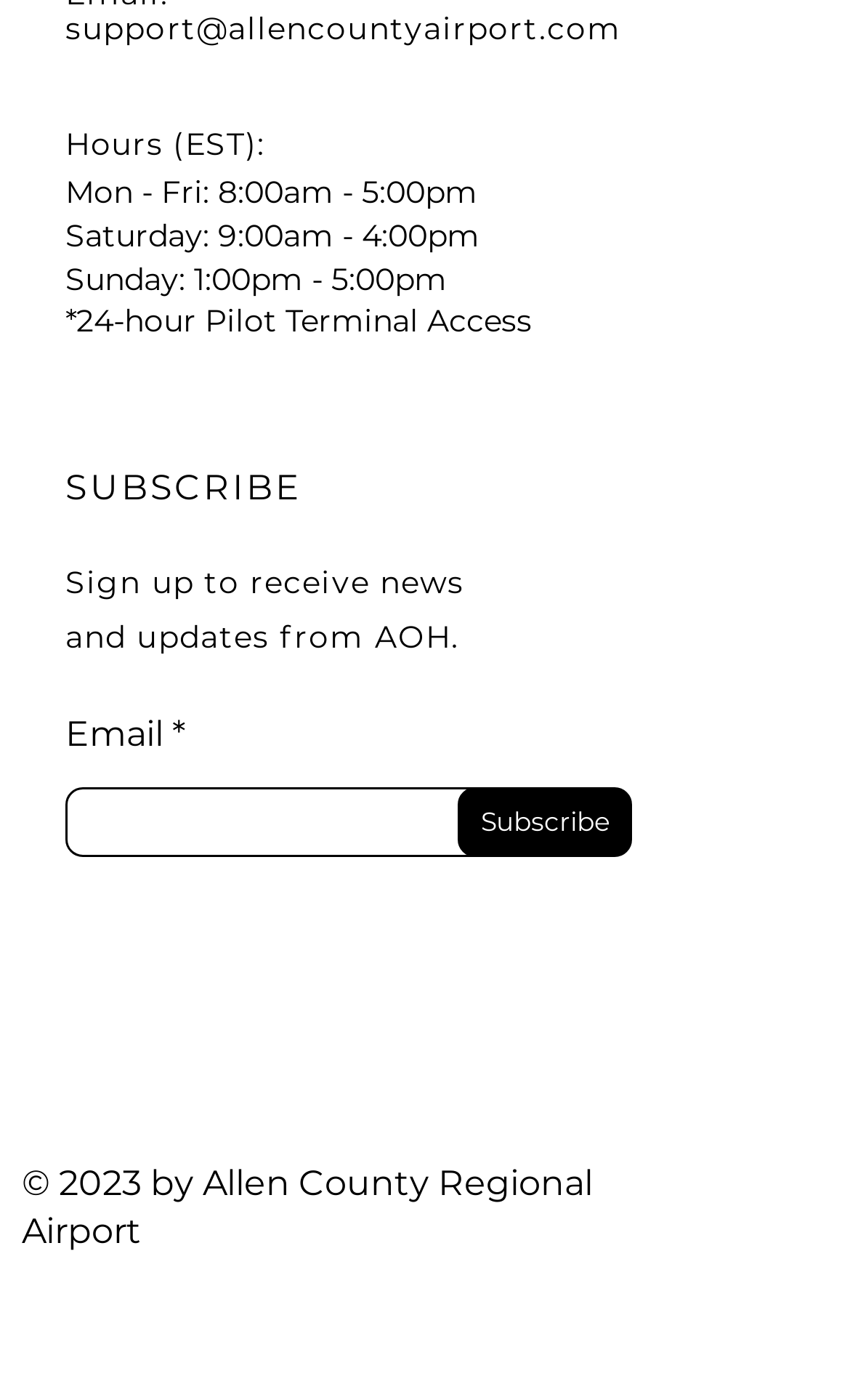Give a one-word or one-phrase response to the question:
What social media platforms are available?

Facebook and LinkedIn